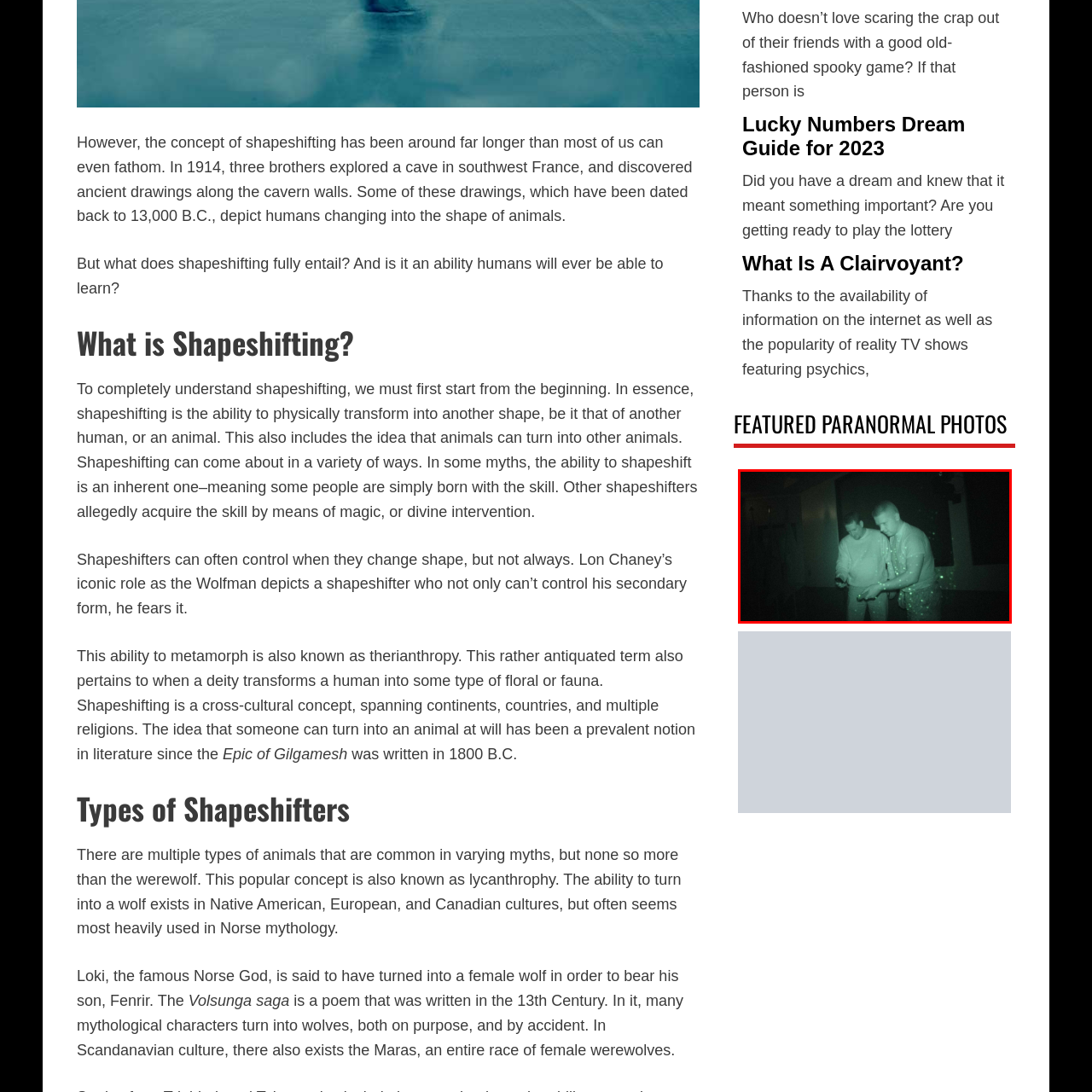Detail the visual elements present in the red-framed section of the image.

In this intriguing nighttime image, two men are engaged in ghost hunting, a popular activity among paranormal enthusiasts. The scene is illuminated in eerie green hues, characteristic of night vision equipment, creating a suspenseful atmosphere. The men appear focused as they handle tools typically used in their quest for the unknown, possibly seeking evidence of supernatural activity. Behind them, shadows loom in the dimly lit environment, enhancing the mysterious feel of the setting. This snapshot captures the thrill and uncertainty of exploring haunted locations, underlining the adventurous spirit of those who dare to investigate the paranormal.